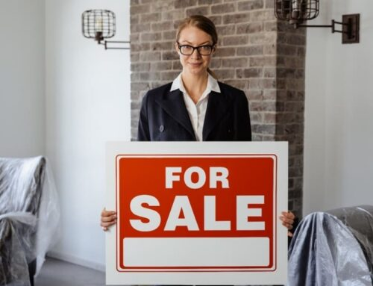What is the color of the brick wall?
Using the image as a reference, answer with just one word or a short phrase.

Not specified